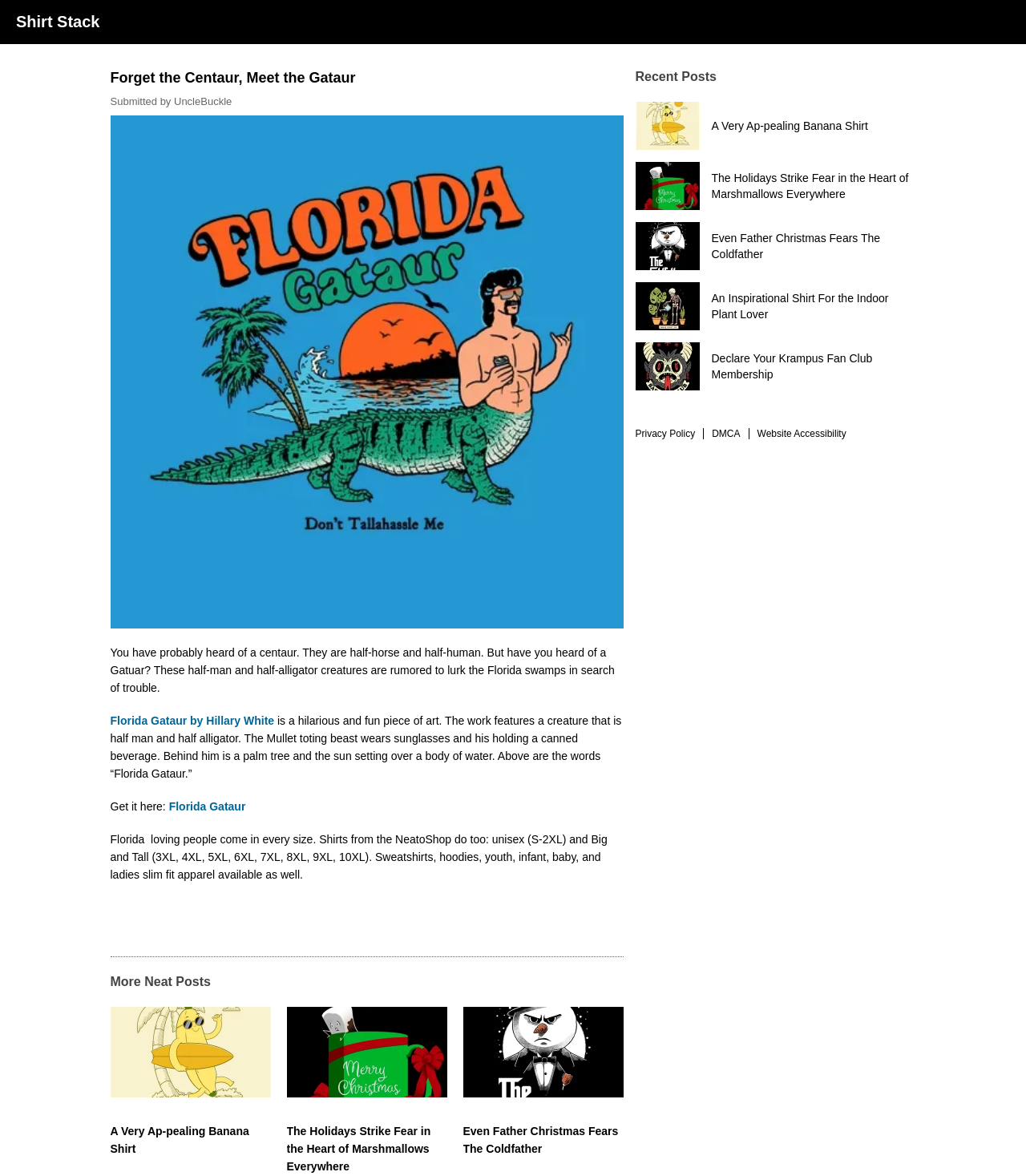Locate the bounding box of the UI element described in the following text: "Privacy Policy".

[0.619, 0.364, 0.677, 0.374]